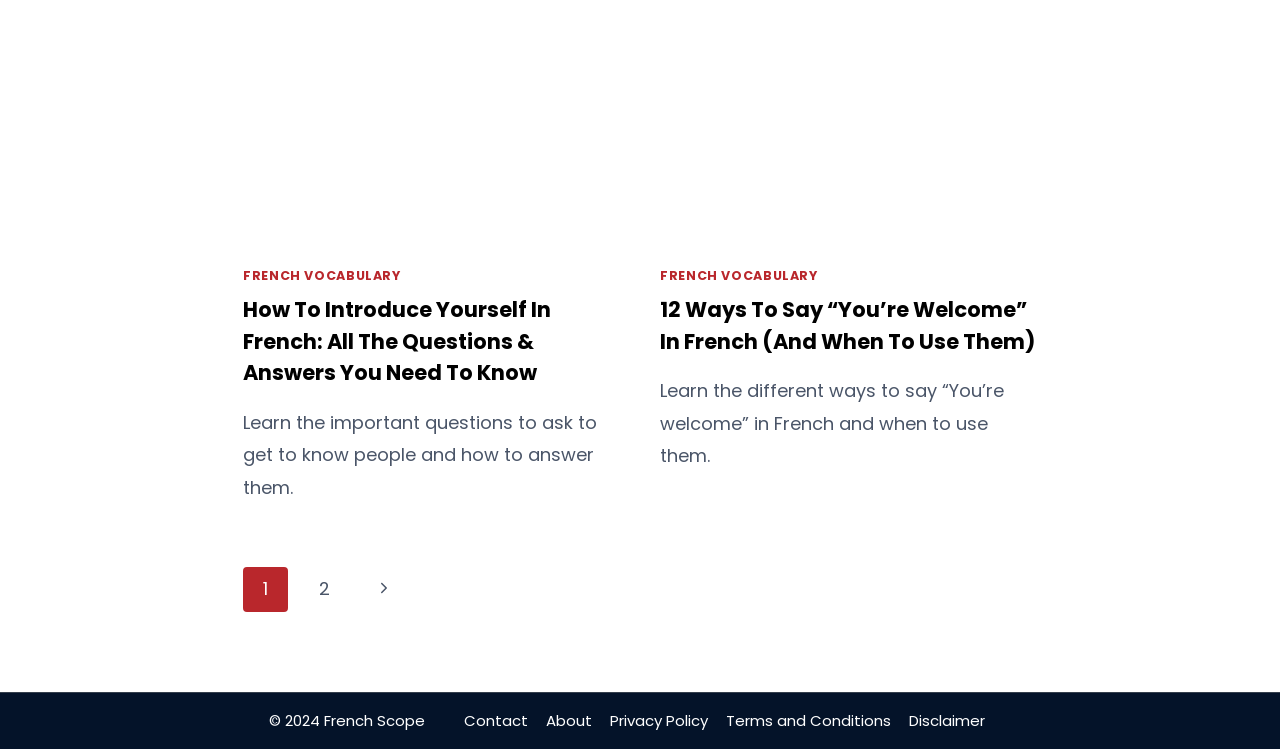What is the copyright year of the website?
Look at the image and provide a detailed response to the question.

The static text at the bottom of the webpage, '© 2024 French Scope', indicates that the website's copyright year is 2024.